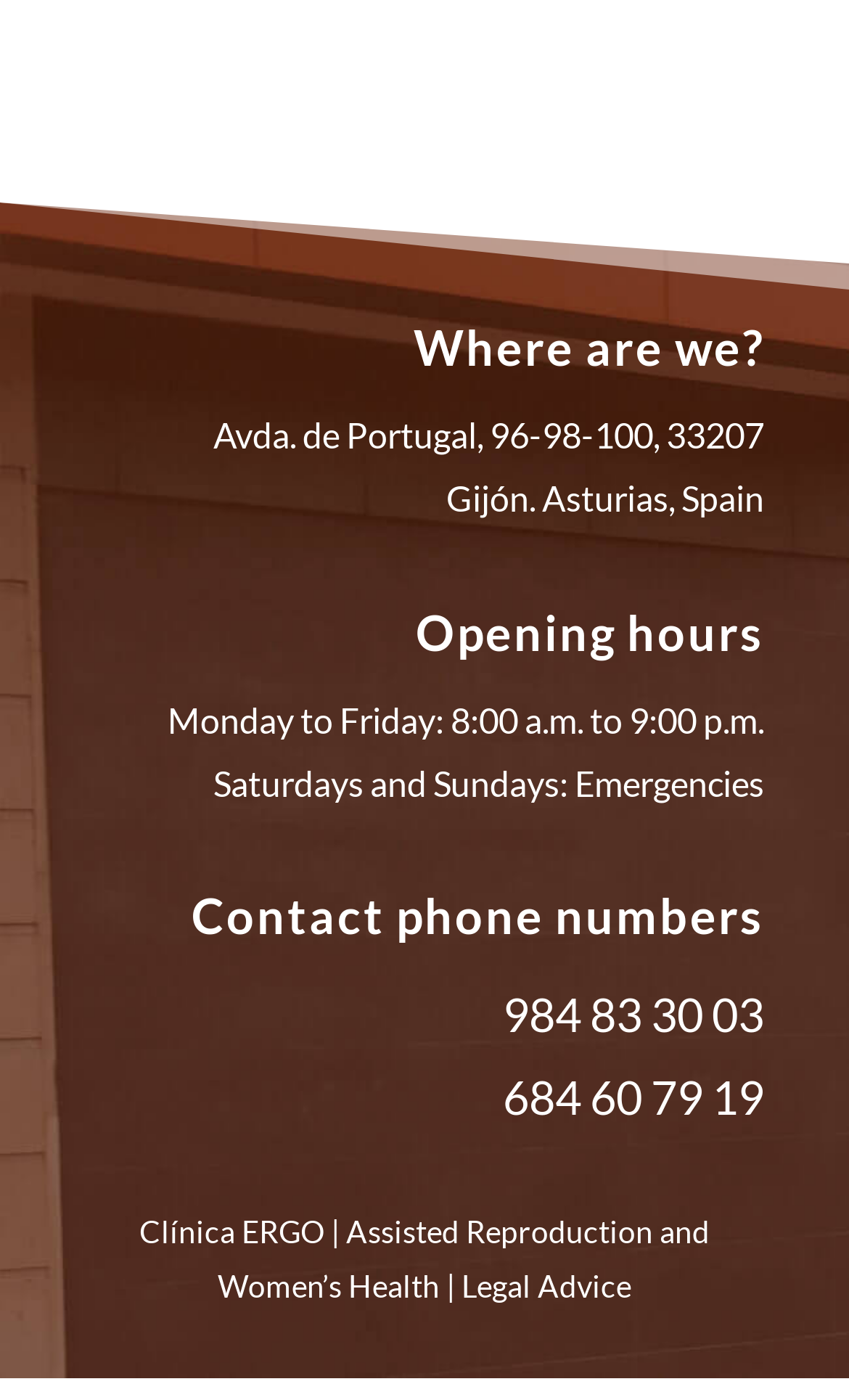Please answer the following question using a single word or phrase: 
What is the clinic's specialty?

Assisted Reproduction and Women’s Health